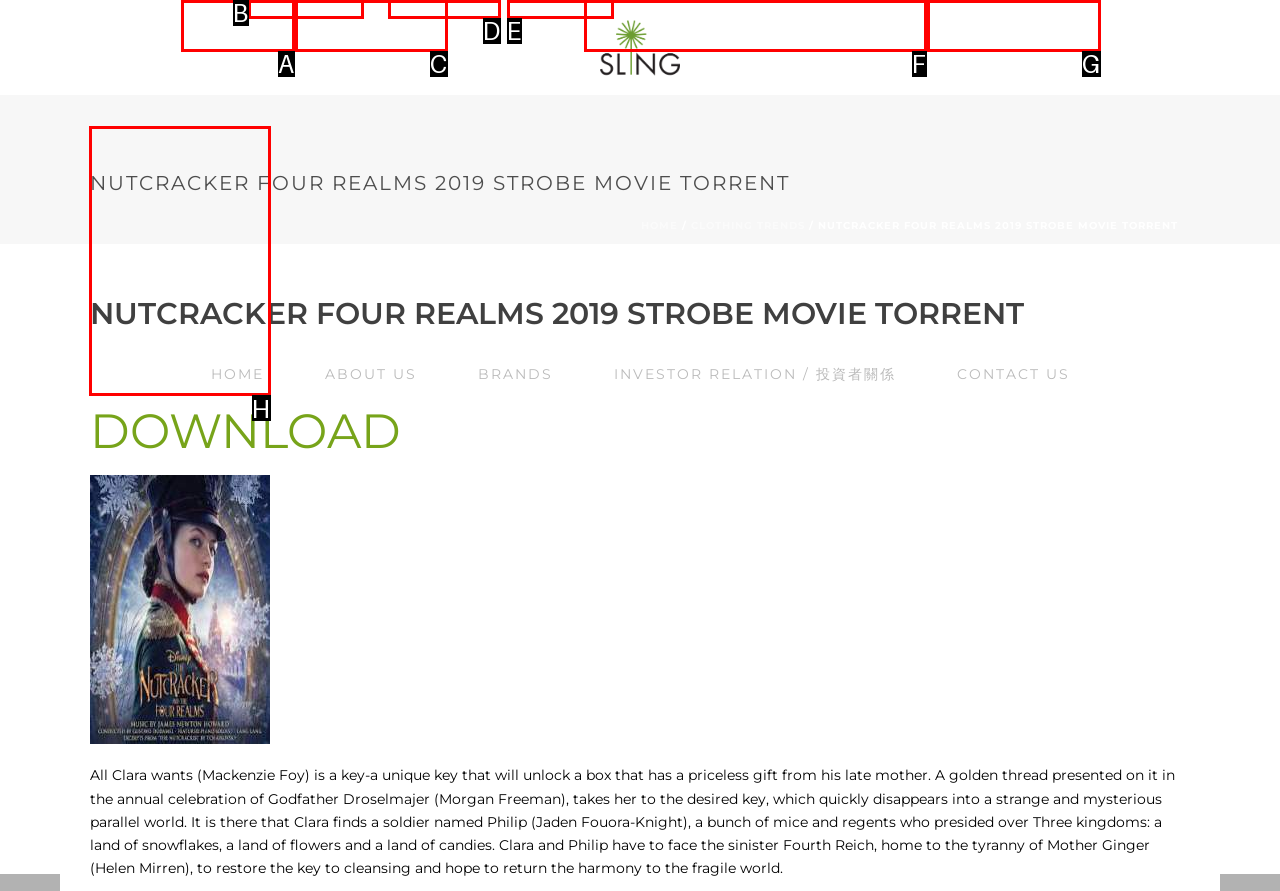Tell me which letter corresponds to the UI element that should be clicked to fulfill this instruction: Click the image of Nutcracker Four Realms 2019
Answer using the letter of the chosen option directly.

H